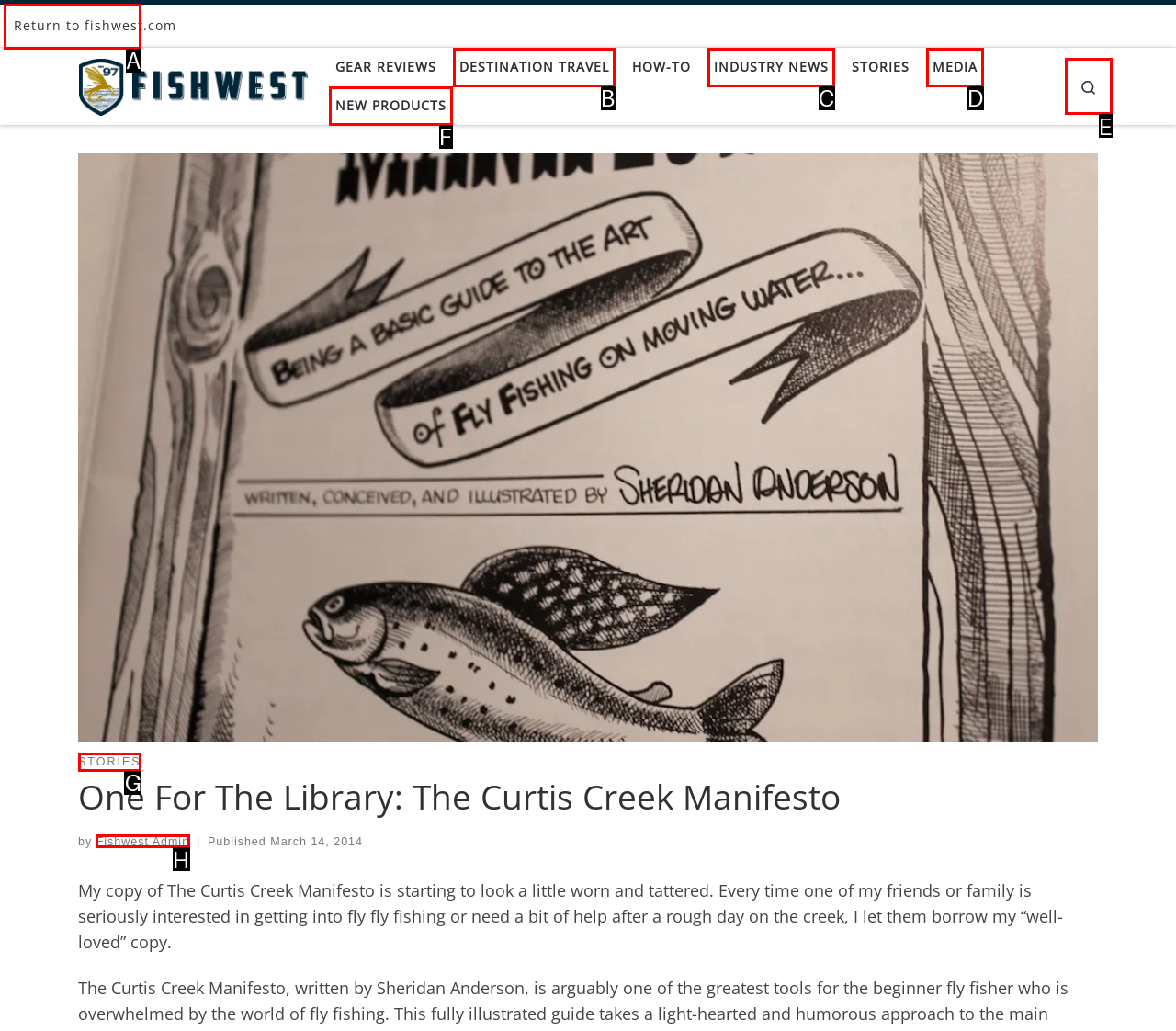Identify the letter of the UI element that corresponds to: Search
Respond with the letter of the option directly.

E